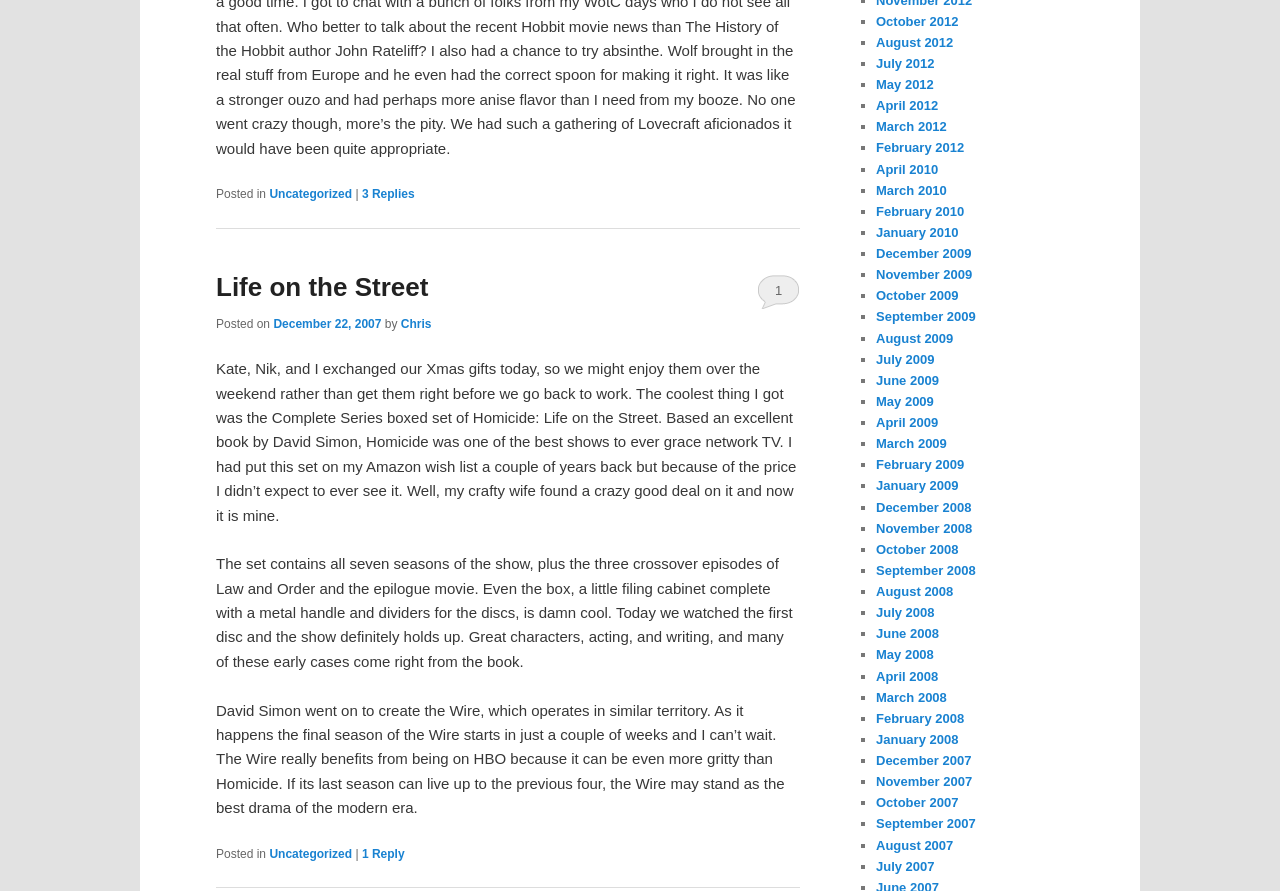Please identify the bounding box coordinates of the clickable area that will allow you to execute the instruction: "Read the article 'Life on the Street'".

[0.169, 0.284, 0.625, 0.353]